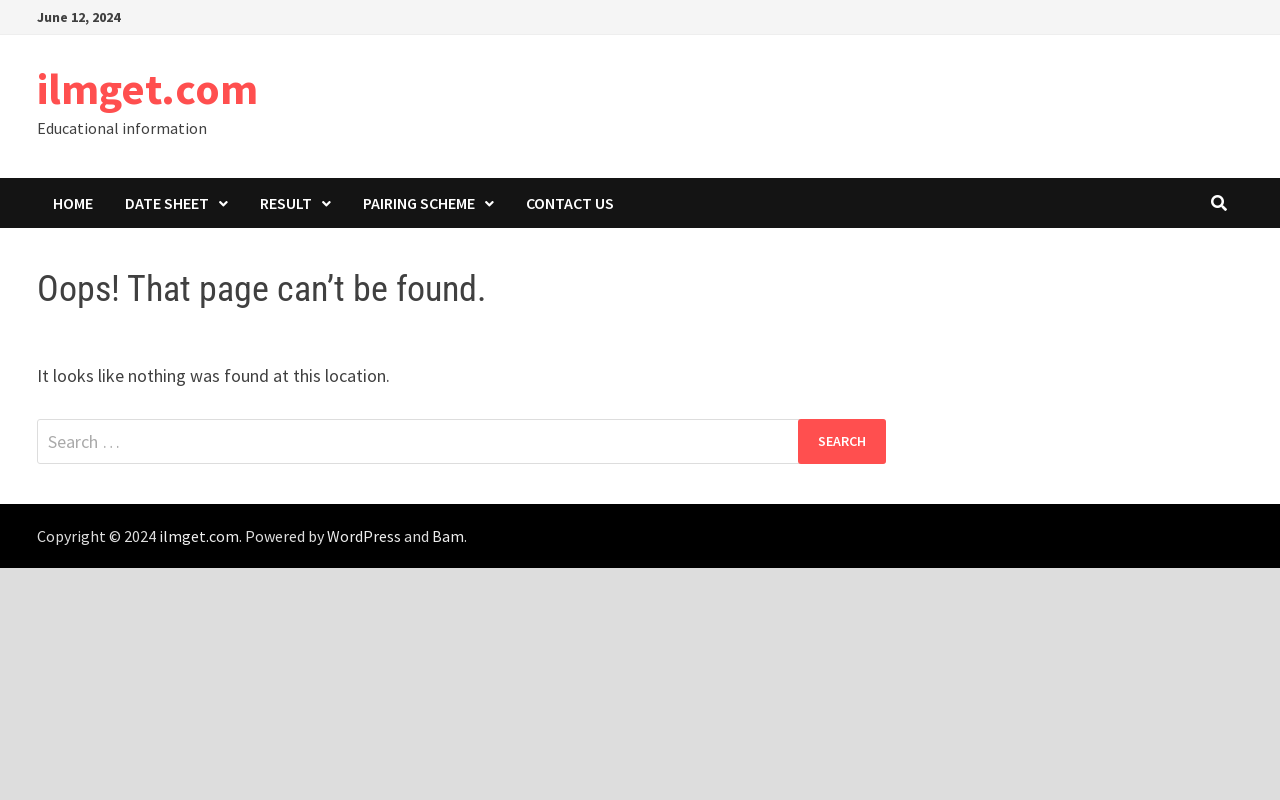Provide the bounding box coordinates of the area you need to click to execute the following instruction: "go to home page".

[0.029, 0.222, 0.085, 0.285]